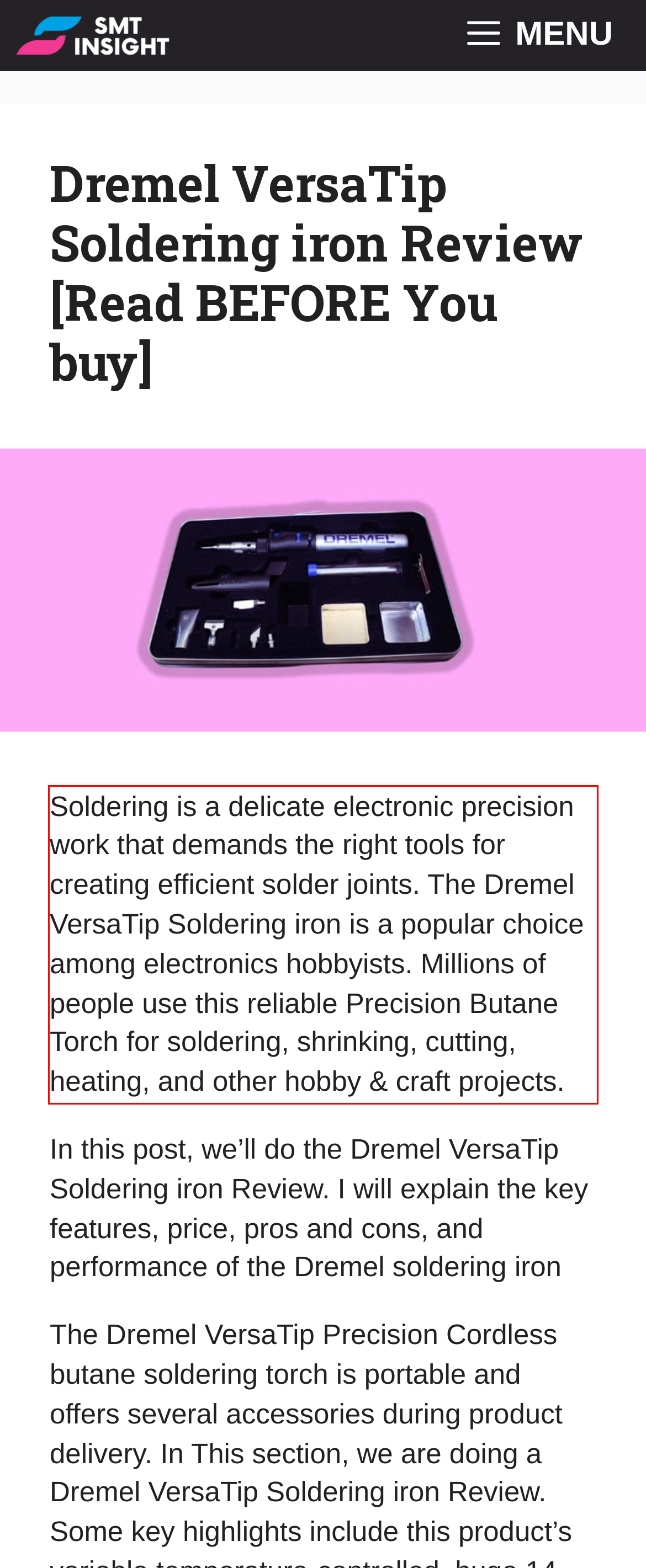Analyze the webpage screenshot and use OCR to recognize the text content in the red bounding box.

Soldering is a delicate electronic precision work that demands the right tools for creating efficient solder joints. The Dremel VersaTip Soldering iron is a popular choice among electronics hobbyists. Millions of people use this reliable Precision Butane Torch for soldering, shrinking, cutting, heating, and other hobby & craft projects.